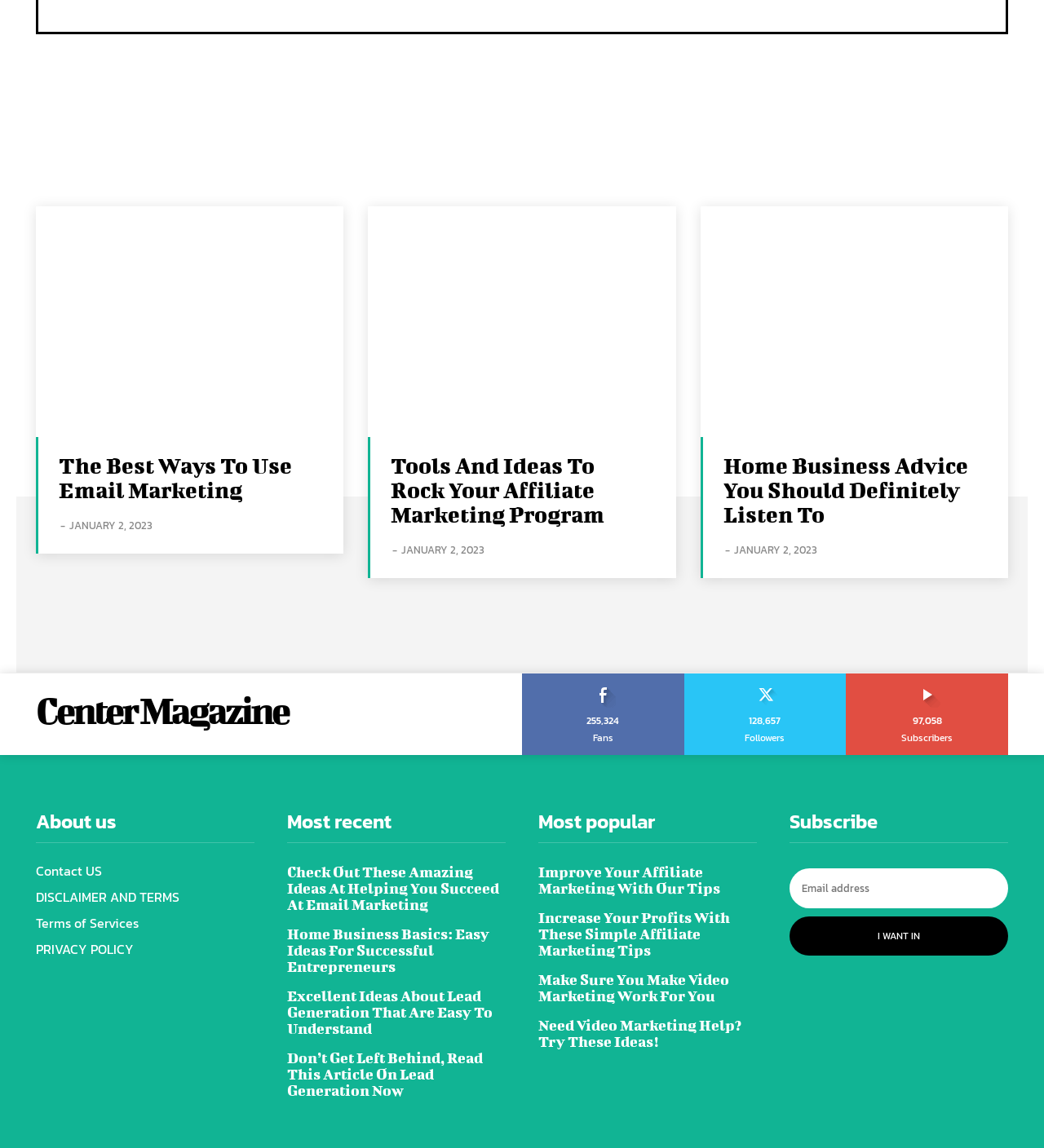Locate the bounding box coordinates of the item that should be clicked to fulfill the instruction: "Read 'The Best Ways To Use Email Marketing' article".

[0.056, 0.395, 0.298, 0.438]